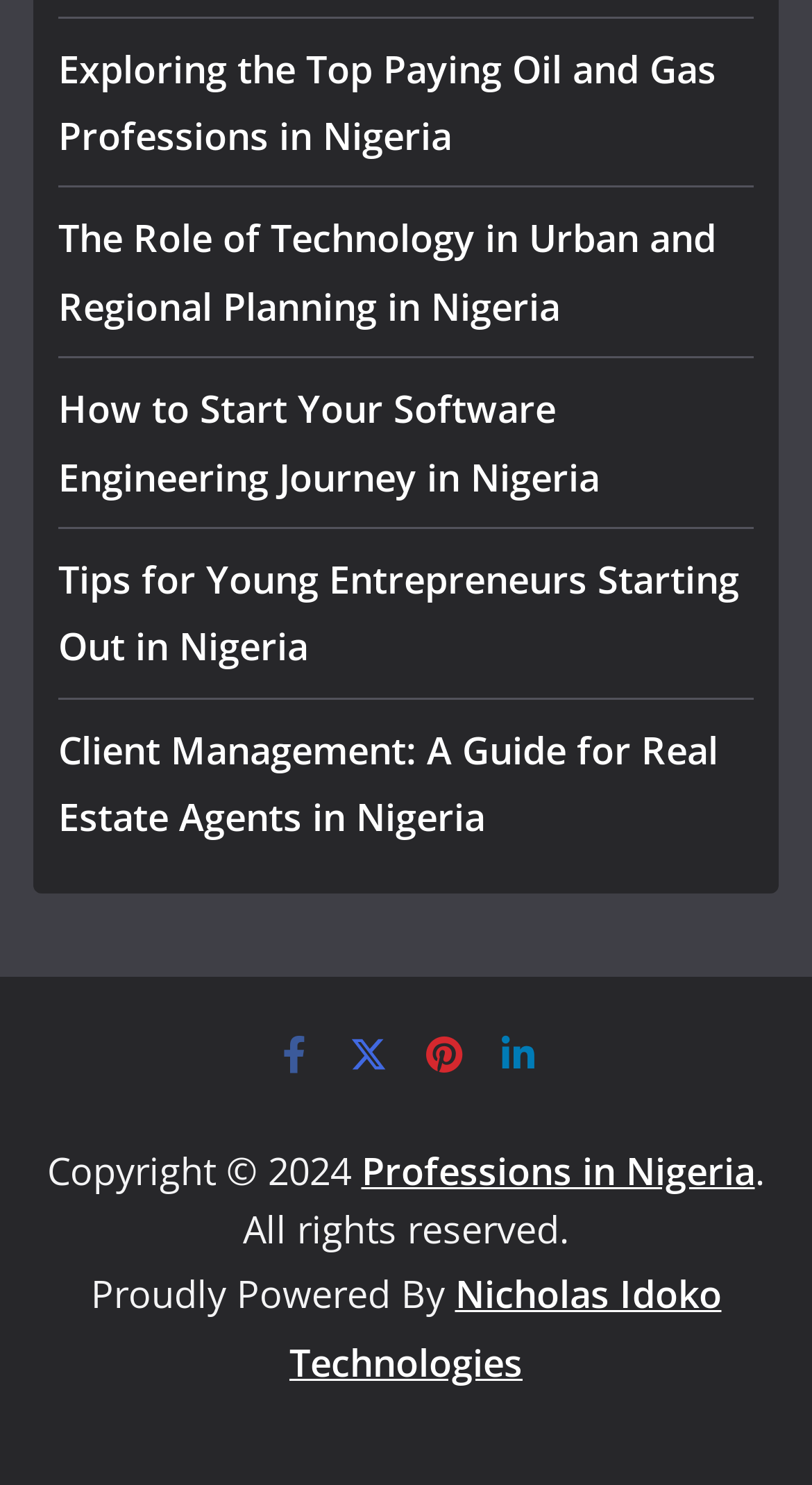Pinpoint the bounding box coordinates of the element to be clicked to execute the instruction: "Check the copyright information".

[0.058, 0.771, 0.445, 0.804]